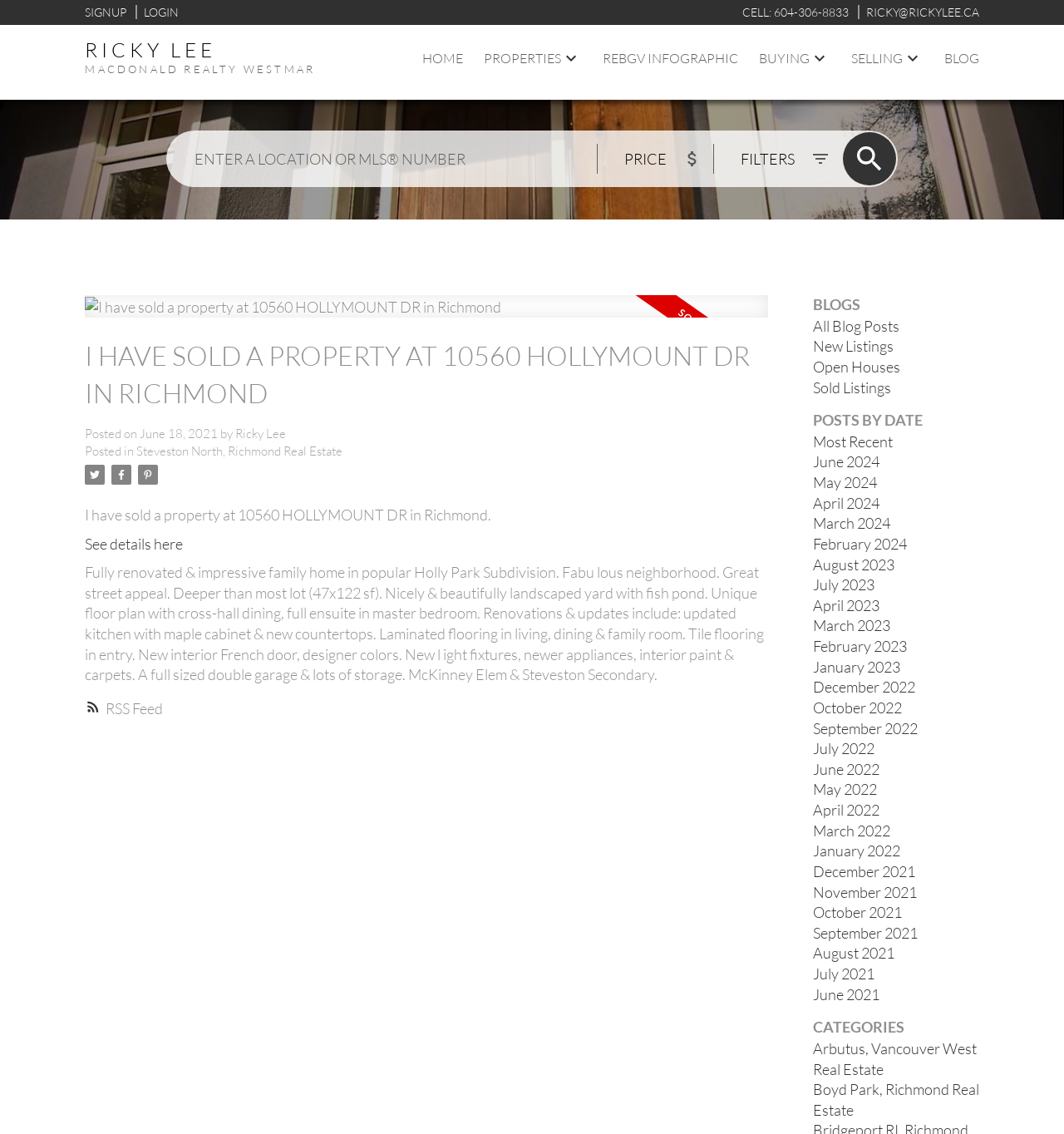Please find the bounding box coordinates of the section that needs to be clicked to achieve this instruction: "Click on the 'SIGNUP' link".

[0.08, 0.004, 0.119, 0.017]